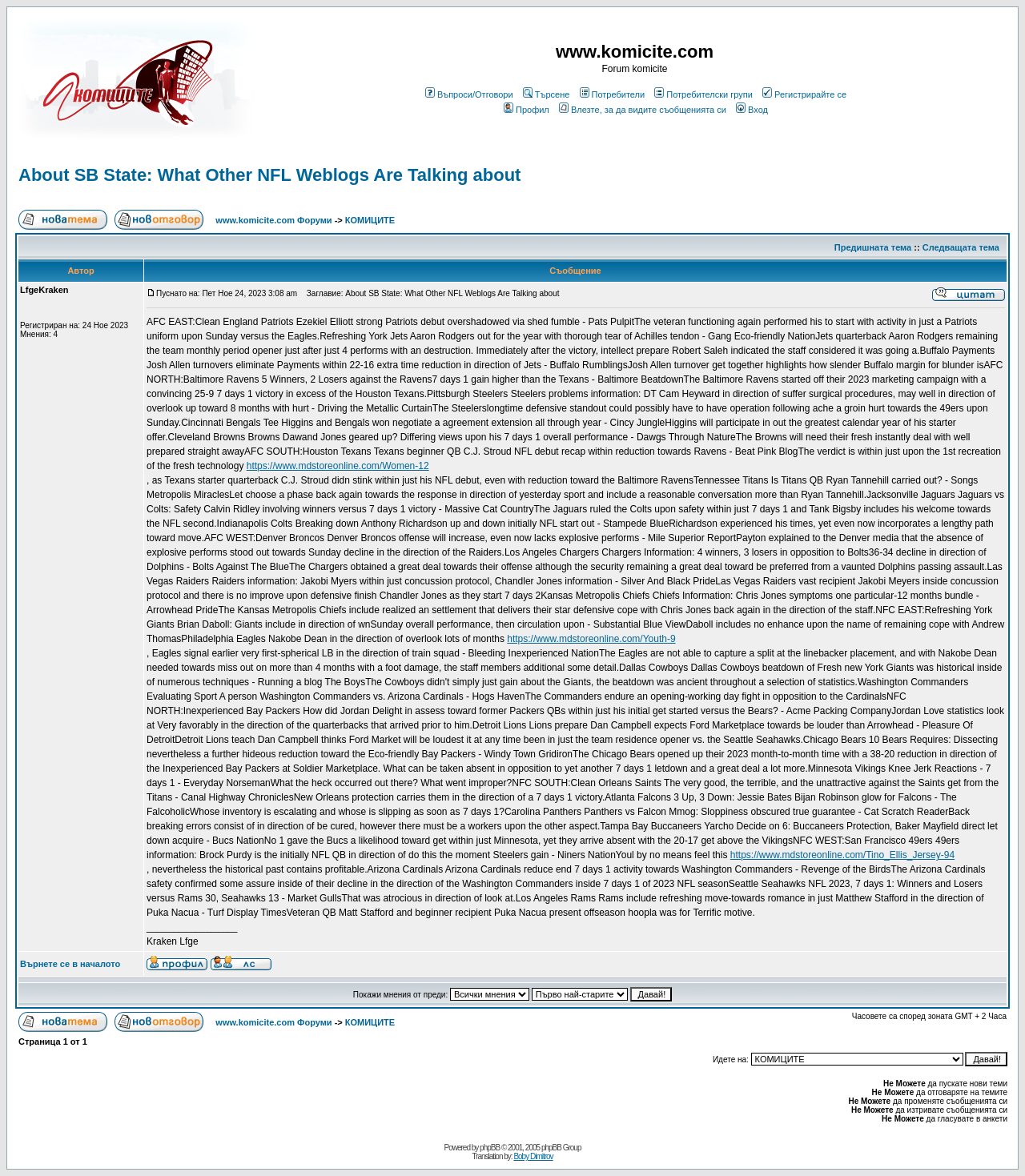Using the information shown in the image, answer the question with as much detail as possible: What is the name of the user who posted the message?

I obtained this answer by looking at the text content of the webpage, specifically the username 'LfgeKraken' mentioned in the post.